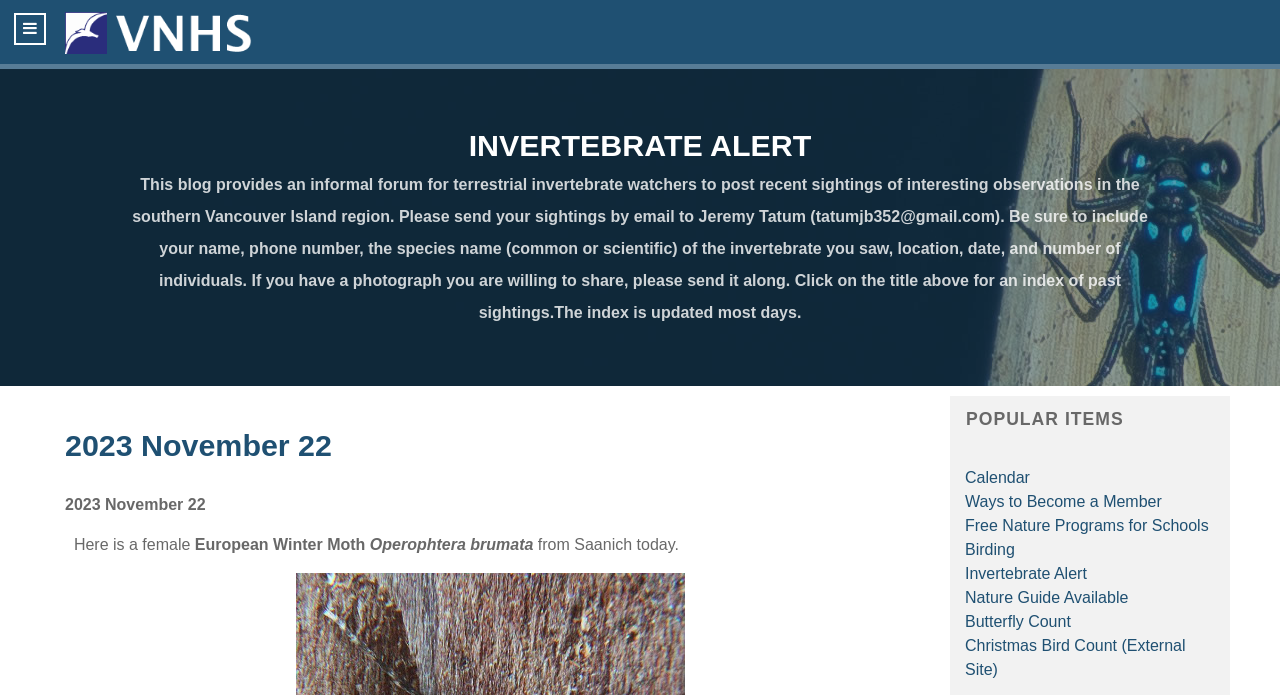Determine the bounding box coordinates of the clickable region to follow the instruction: "Check the Invertebrate Alert link".

[0.754, 0.814, 0.849, 0.838]